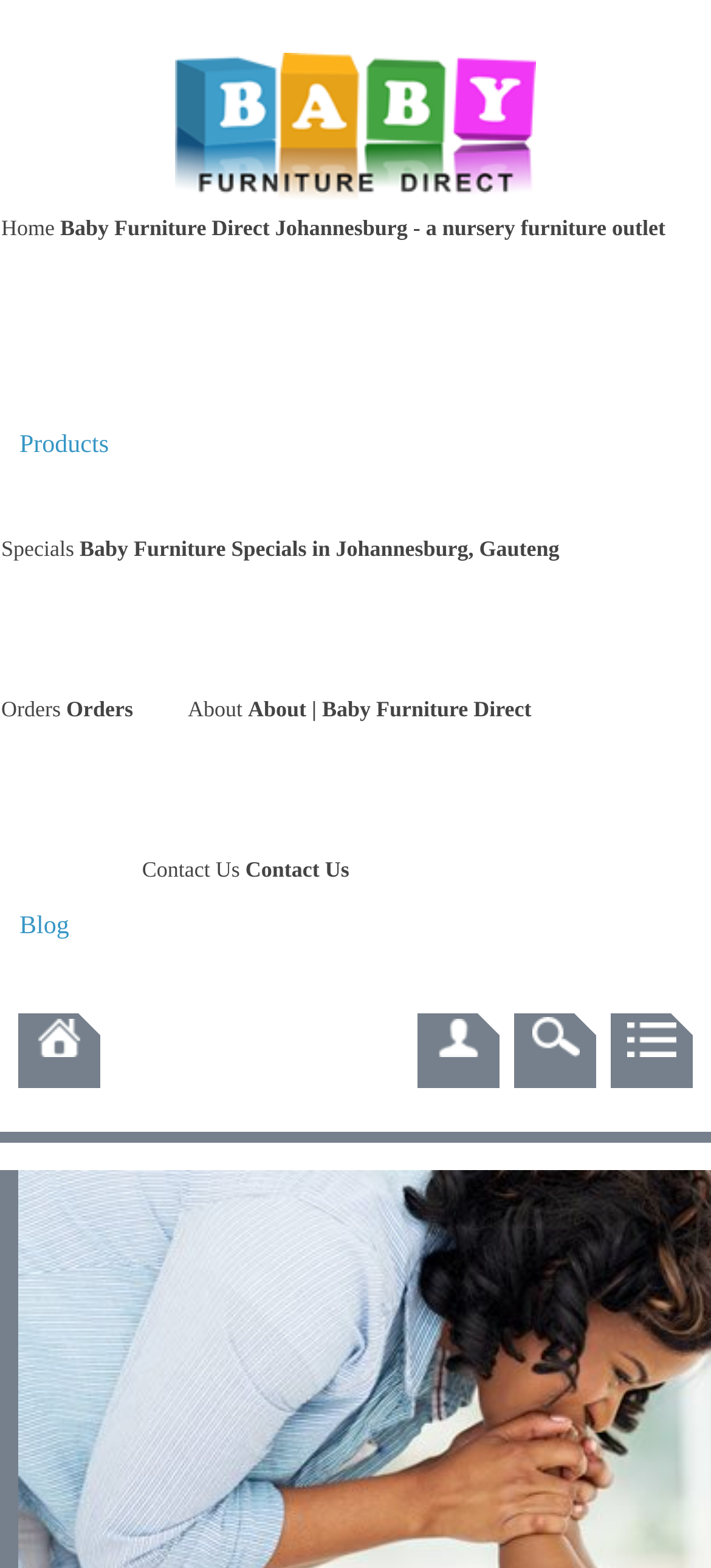Generate the main heading text from the webpage.

Planning baby shower recipes